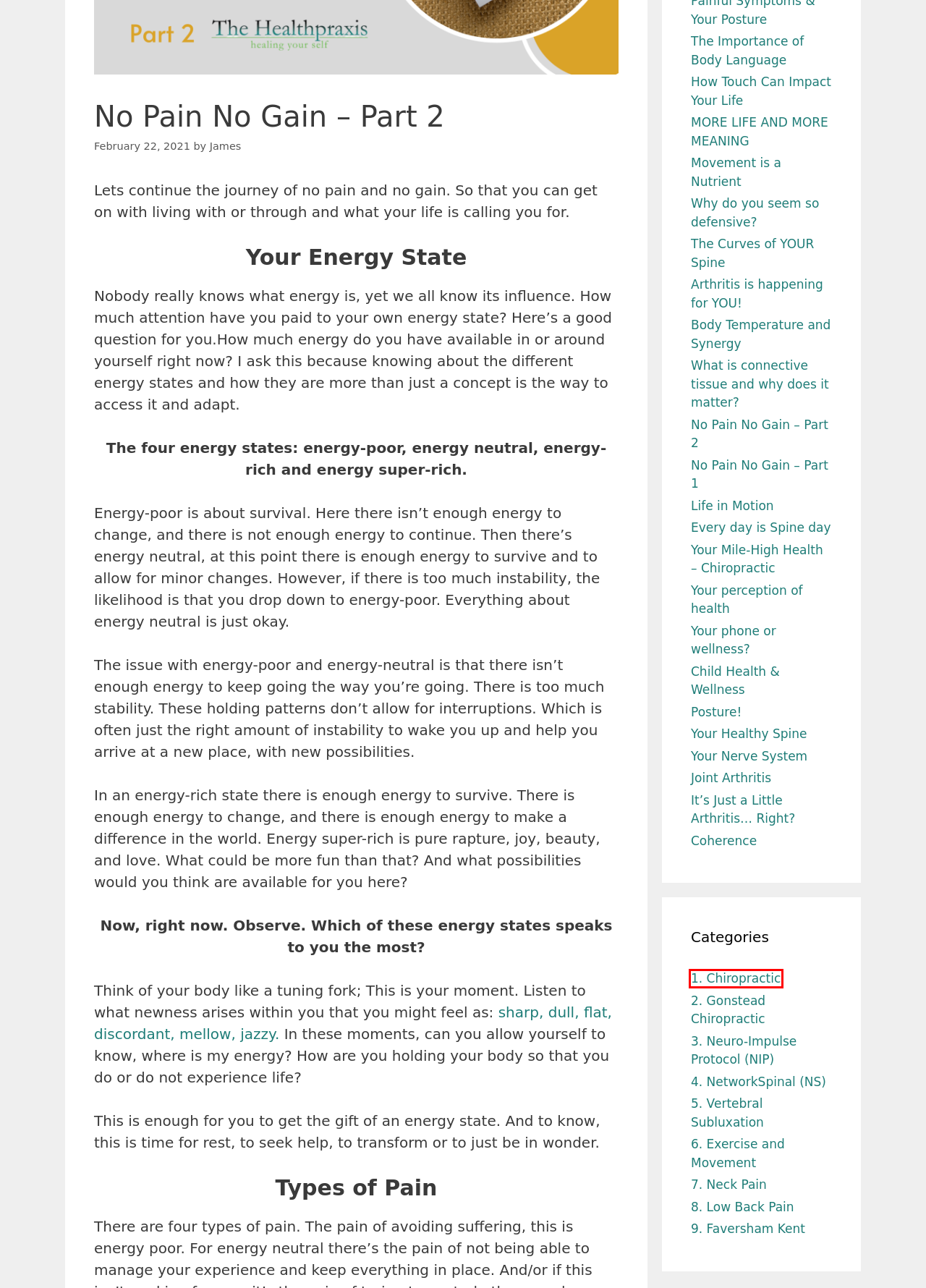Analyze the screenshot of a webpage featuring a red rectangle around an element. Pick the description that best fits the new webpage after interacting with the element inside the red bounding box. Here are the candidates:
A. 1. Chiropractic - The Healthpraxis
B. The Curves of YOUR Spine - The Healthpraxis Barnstaple
C. Your perception of health - The Healthpraxis 1. Chiropractic
D. 9. Faversham Kent Archives - The Healthpraxis
E. 2. Gonstead Chiropractic - The Healthpraxis
F. MORE LIFE AND MORE MEANING
G. Movement is a Nutrient - The Healthpraxis
H. Your Mile-High Health - Chiropractic - The Healthpraxis Lifetime Wellness

A